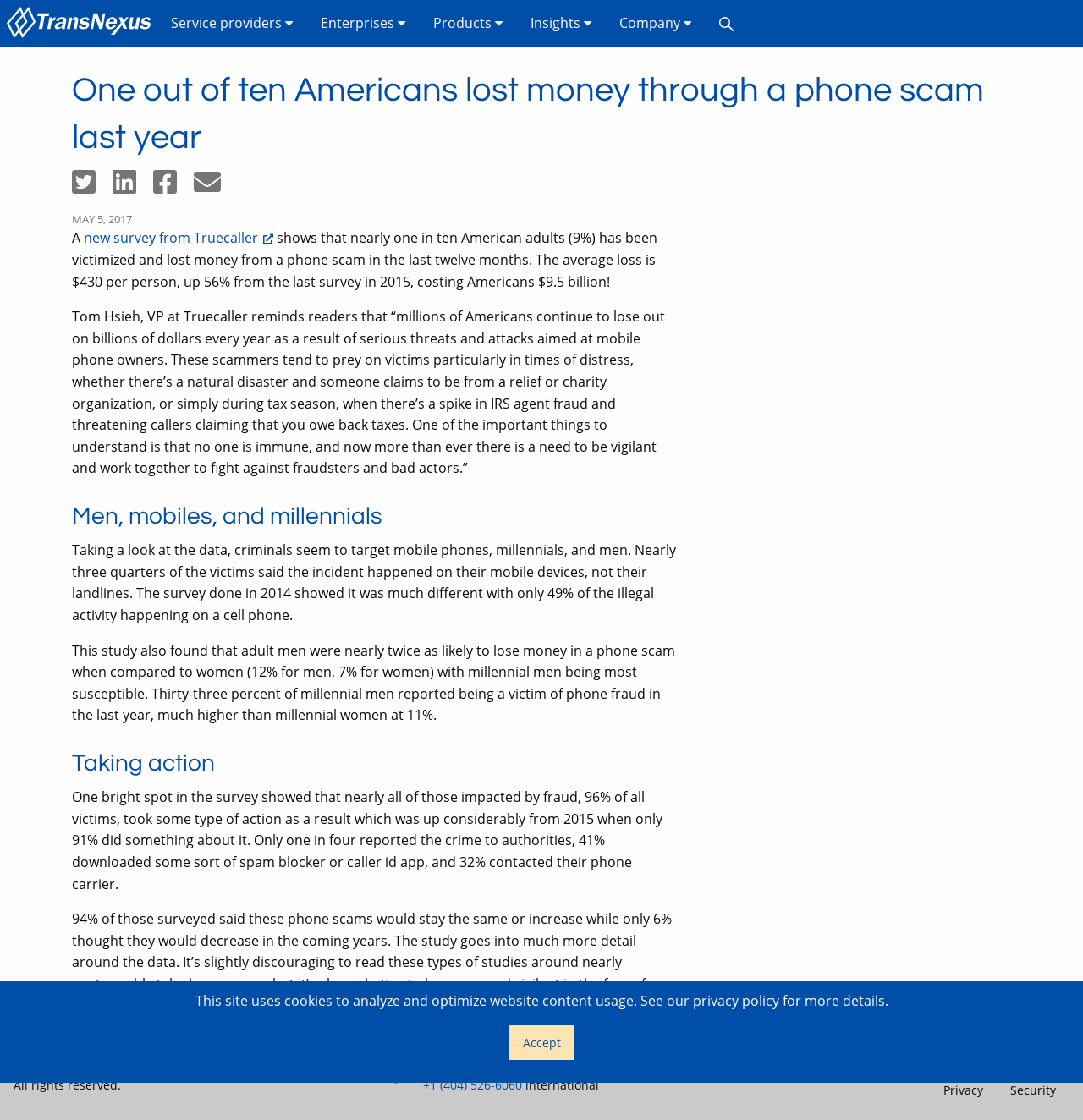Locate the bounding box coordinates of the segment that needs to be clicked to meet this instruction: "Read more about 'Men, mobiles, and millennials'".

[0.066, 0.446, 0.629, 0.476]